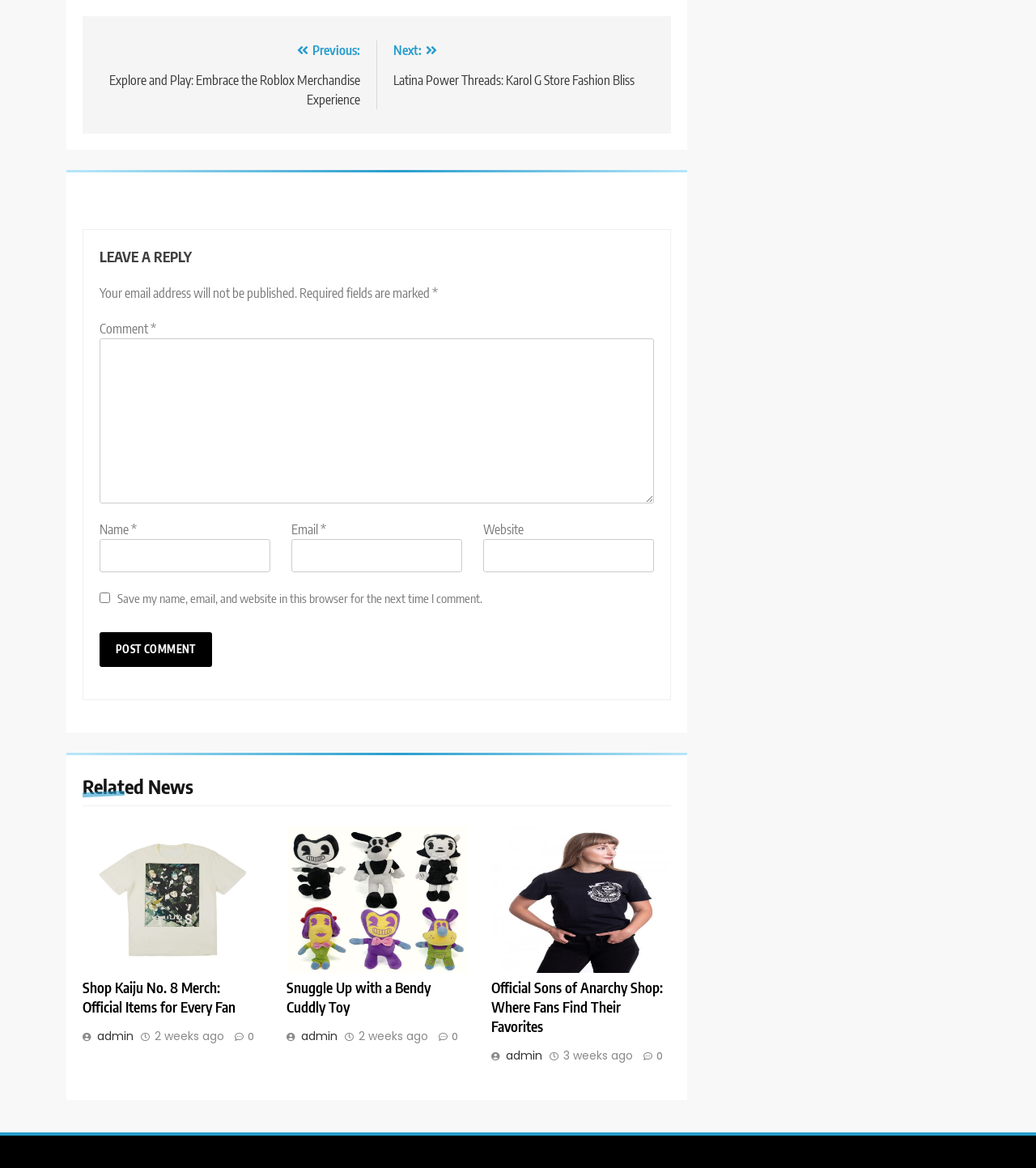What is the purpose of the checkbox 'Save my name, email, and website in this browser for the next time I comment'?
Answer with a single word or short phrase according to what you see in the image.

To save user information